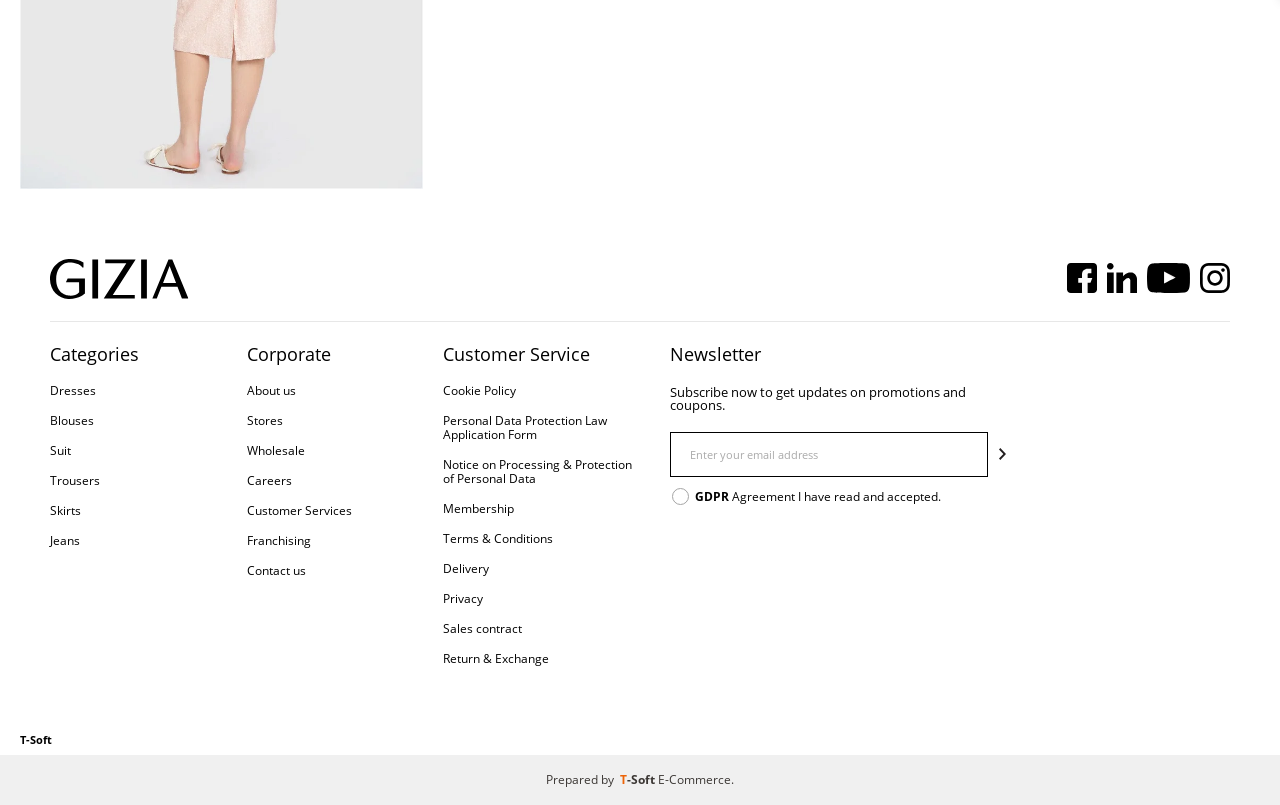Pinpoint the bounding box coordinates of the clickable element needed to complete the instruction: "Click the About us link". The coordinates should be provided as four float numbers between 0 and 1: [left, top, right, bottom].

[0.193, 0.467, 0.346, 0.504]